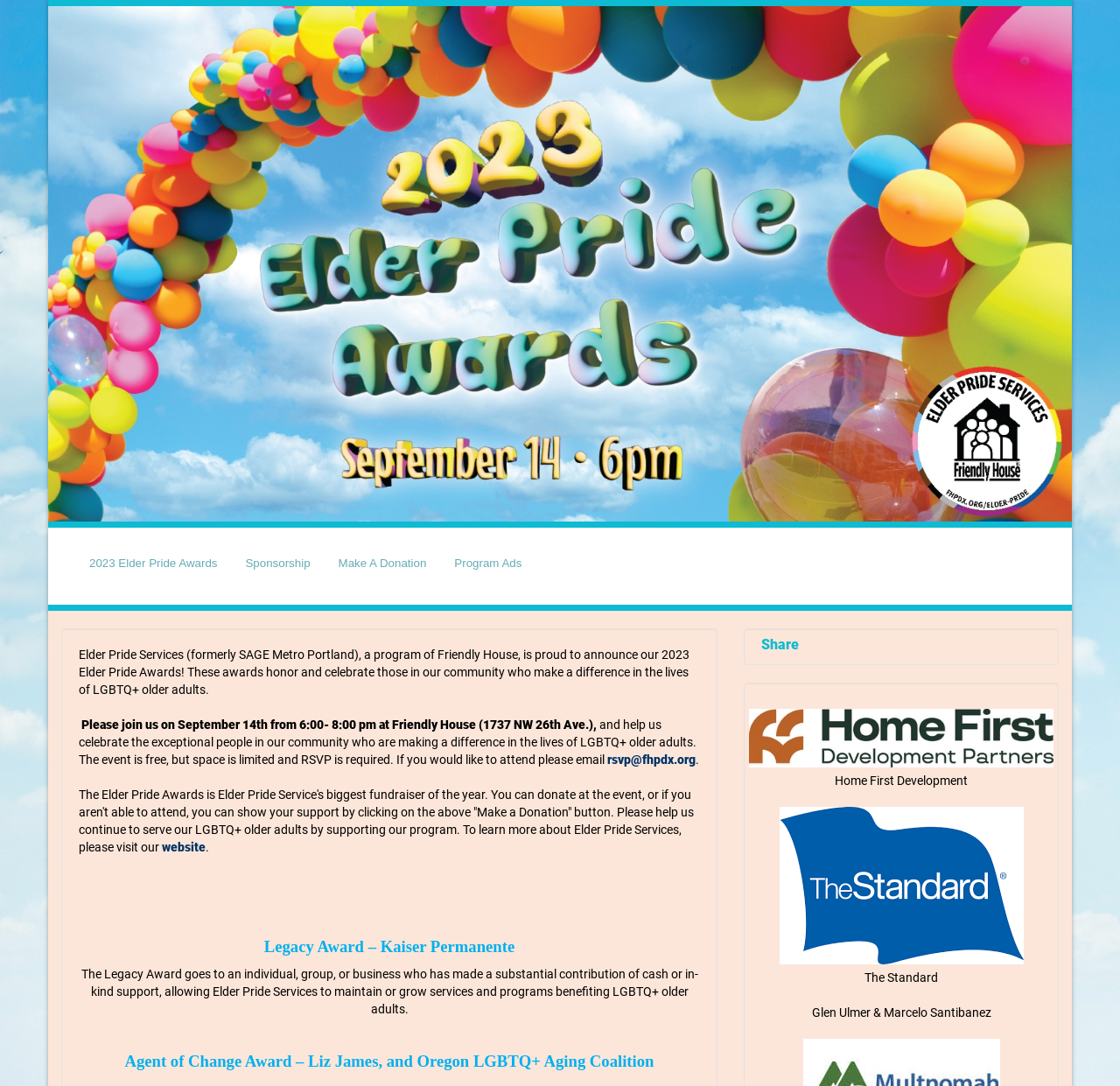Please determine the bounding box coordinates for the UI element described as: "parent_node: The Standard".

[0.669, 0.743, 0.941, 0.892]